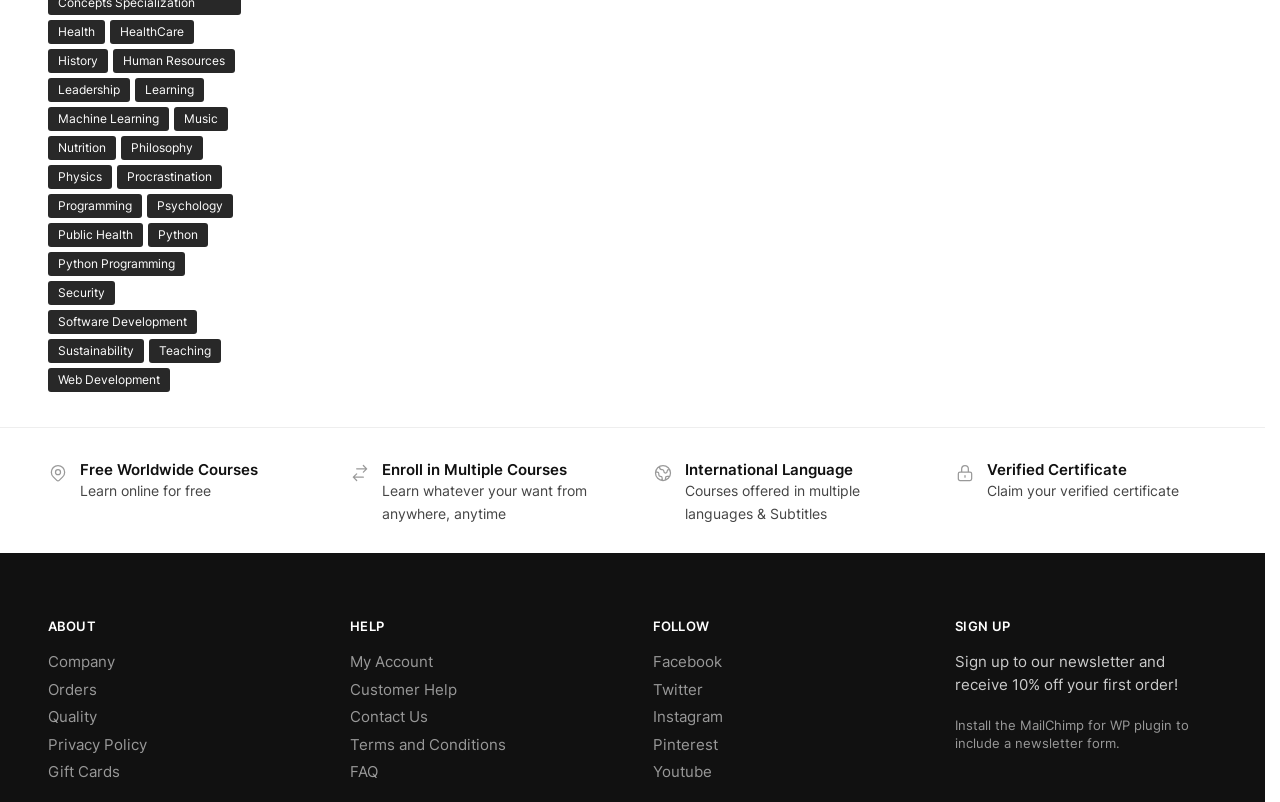Please provide a short answer using a single word or phrase for the question:
What is the benefit of signing up to the newsletter?

10% off first order